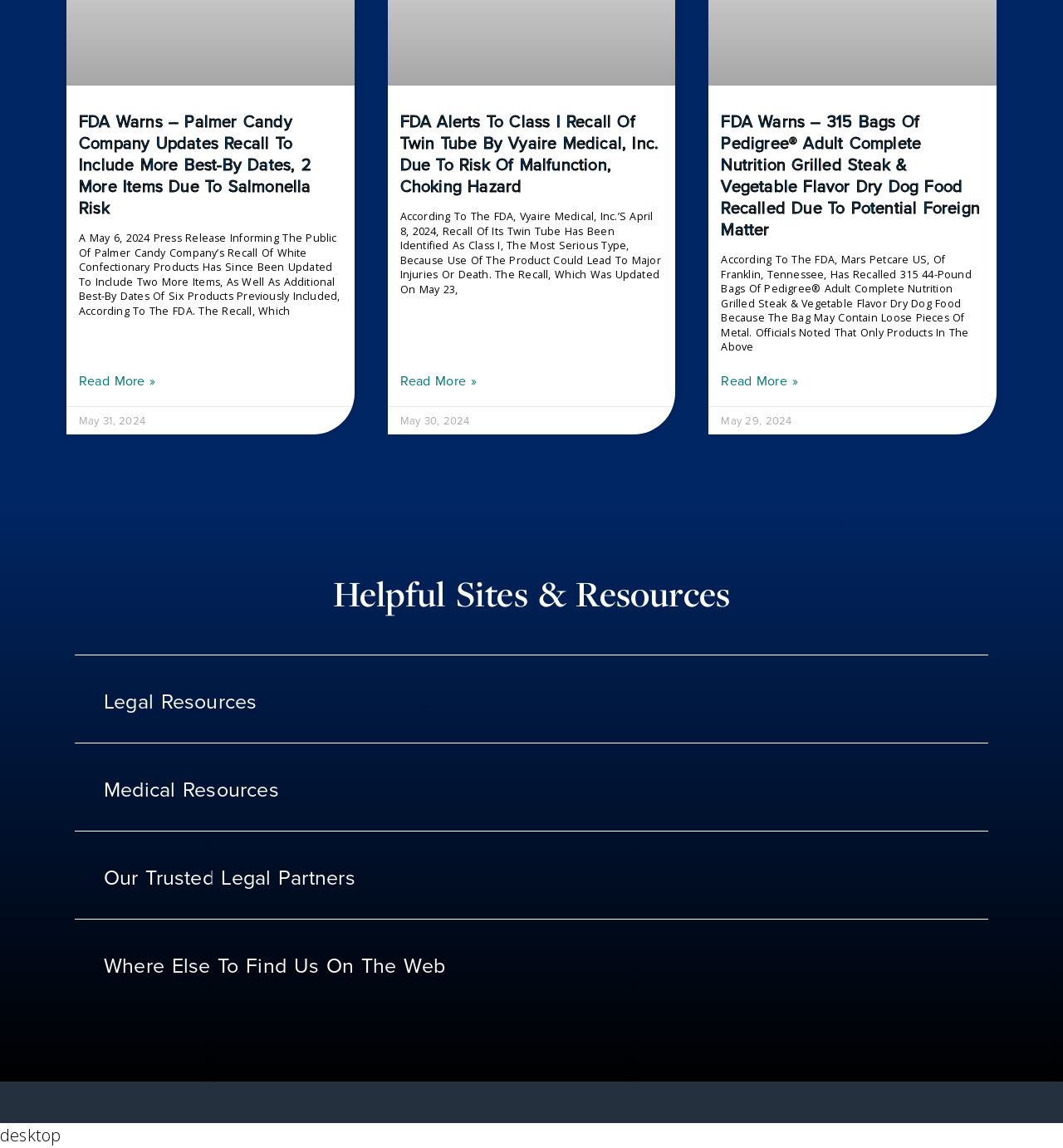What type of hazard is associated with the Twin Tube recall?
Based on the image, answer the question in a detailed manner.

I found the hazard type by reading the section about the recall of Twin Tube, which mentions 'FDA Alerts To Class I Recall Of Twin Tube By Vyaire Medical, Inc. Due To Risk Of Malfunction, Choking Hazard'.